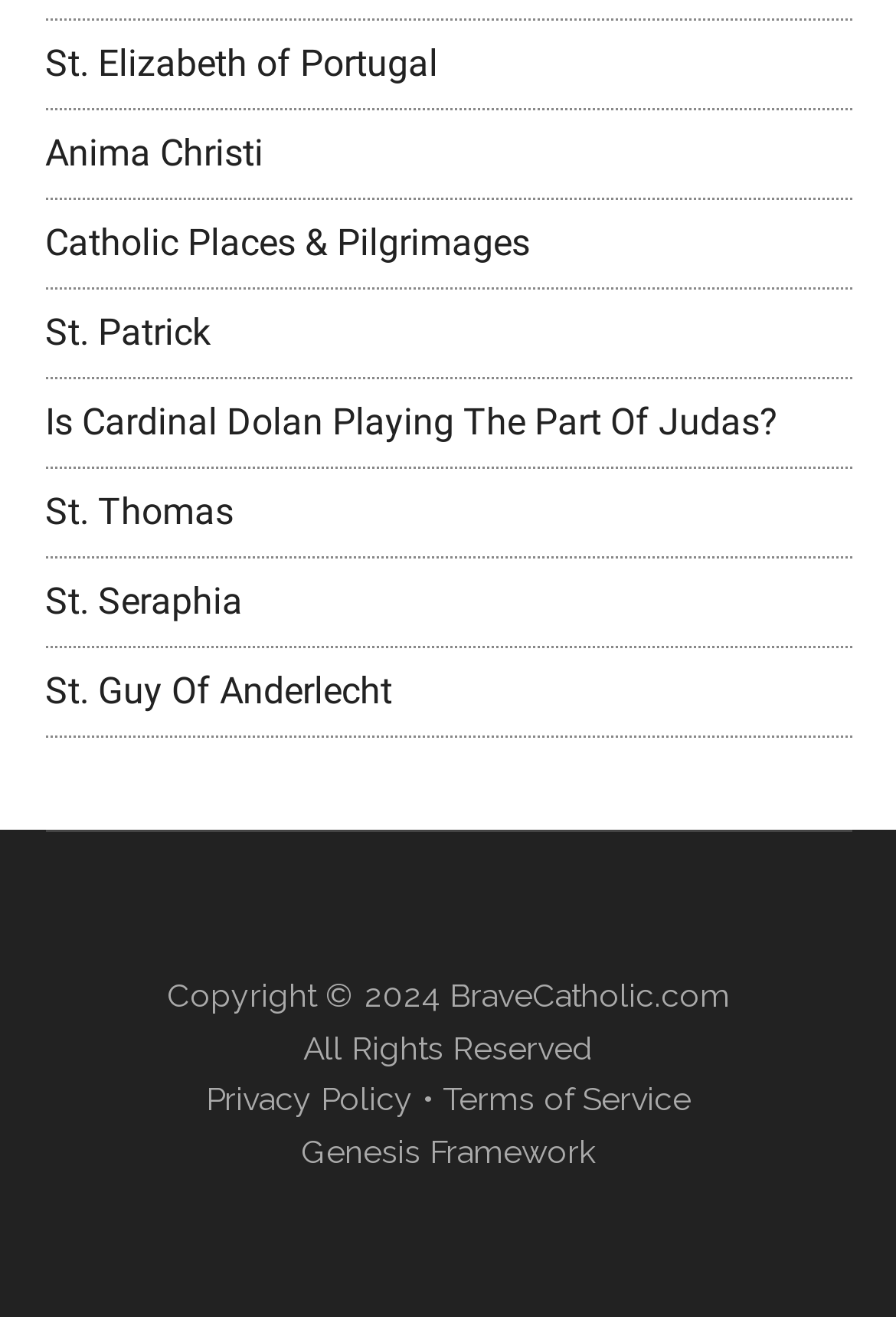Can you find the bounding box coordinates of the area I should click to execute the following instruction: "Check the Privacy Policy"?

[0.229, 0.821, 0.46, 0.849]